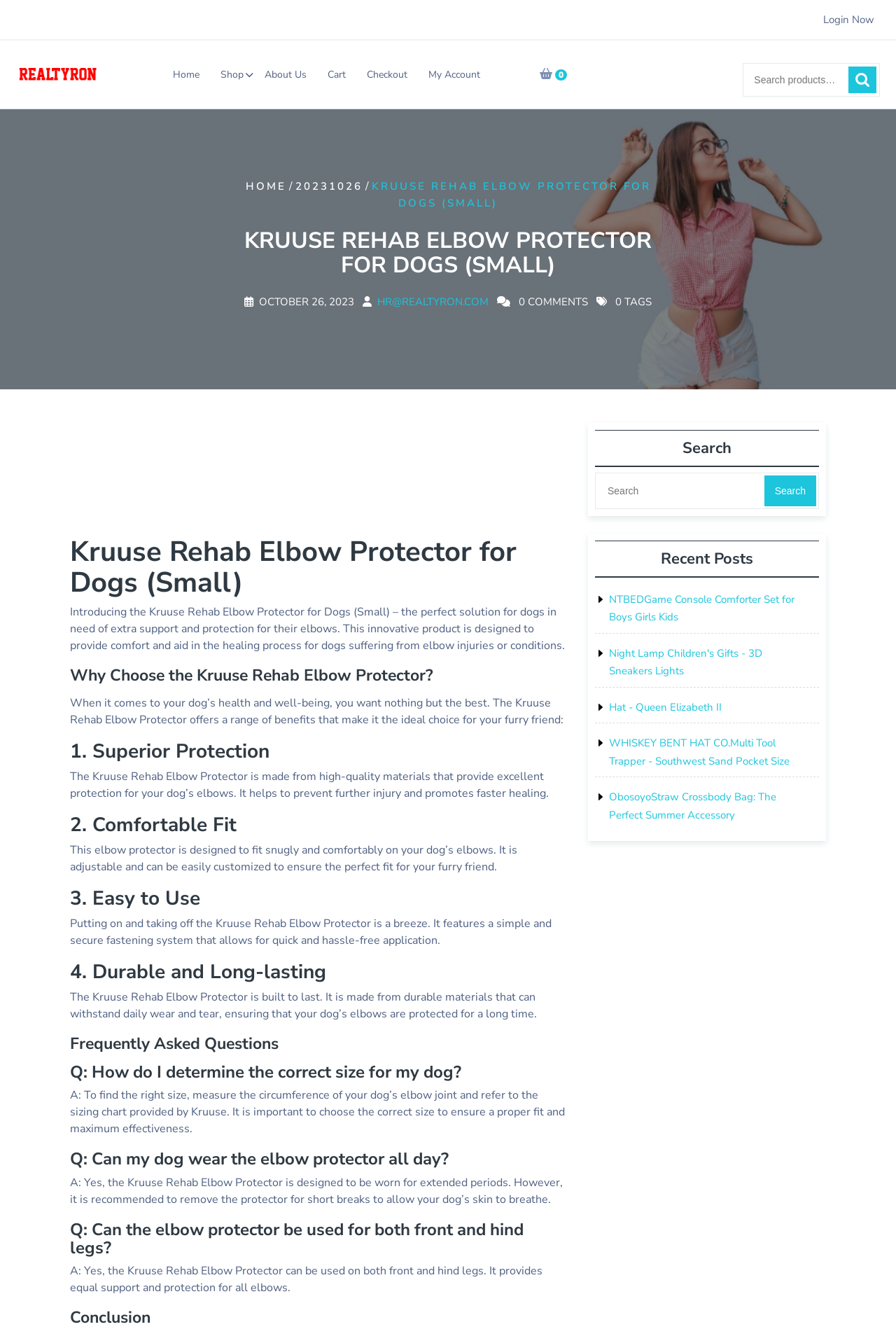Provide a comprehensive description of the webpage.

The webpage is about the Kruuse Rehab Elbow Protector for Dogs (Small), a product designed to provide support and protection for dogs' elbows. At the top of the page, there is a navigation menu with links to "Home", "Shop", "About Us", "Cart", "Checkout", and "My Account". On the top right, there is a search bar with a search button. Below the navigation menu, there is a heading that displays the product name, followed by a brief description of the product.

The main content of the page is divided into sections, each with a heading. The first section introduces the product and its benefits. The second section lists four reasons to choose the Kruuse Rehab Elbow Protector, including superior protection, comfortable fit, ease of use, and durability. Each reason is explained in a brief paragraph.

The next section is a FAQ section, where common questions about the product are answered. The questions include how to determine the correct size, whether the protector can be worn all day, and whether it can be used for both front and hind legs.

On the right side of the page, there is a complementary section with a search bar, recent posts, and links to other products. The recent posts section displays five links to other products, including a game console comforter set, a night lamp, a hat, a multi-tool trapper, and a straw crossbody bag.

Overall, the webpage provides detailed information about the Kruuse Rehab Elbow Protector for Dogs (Small), including its features, benefits, and FAQs, as well as links to other related products.